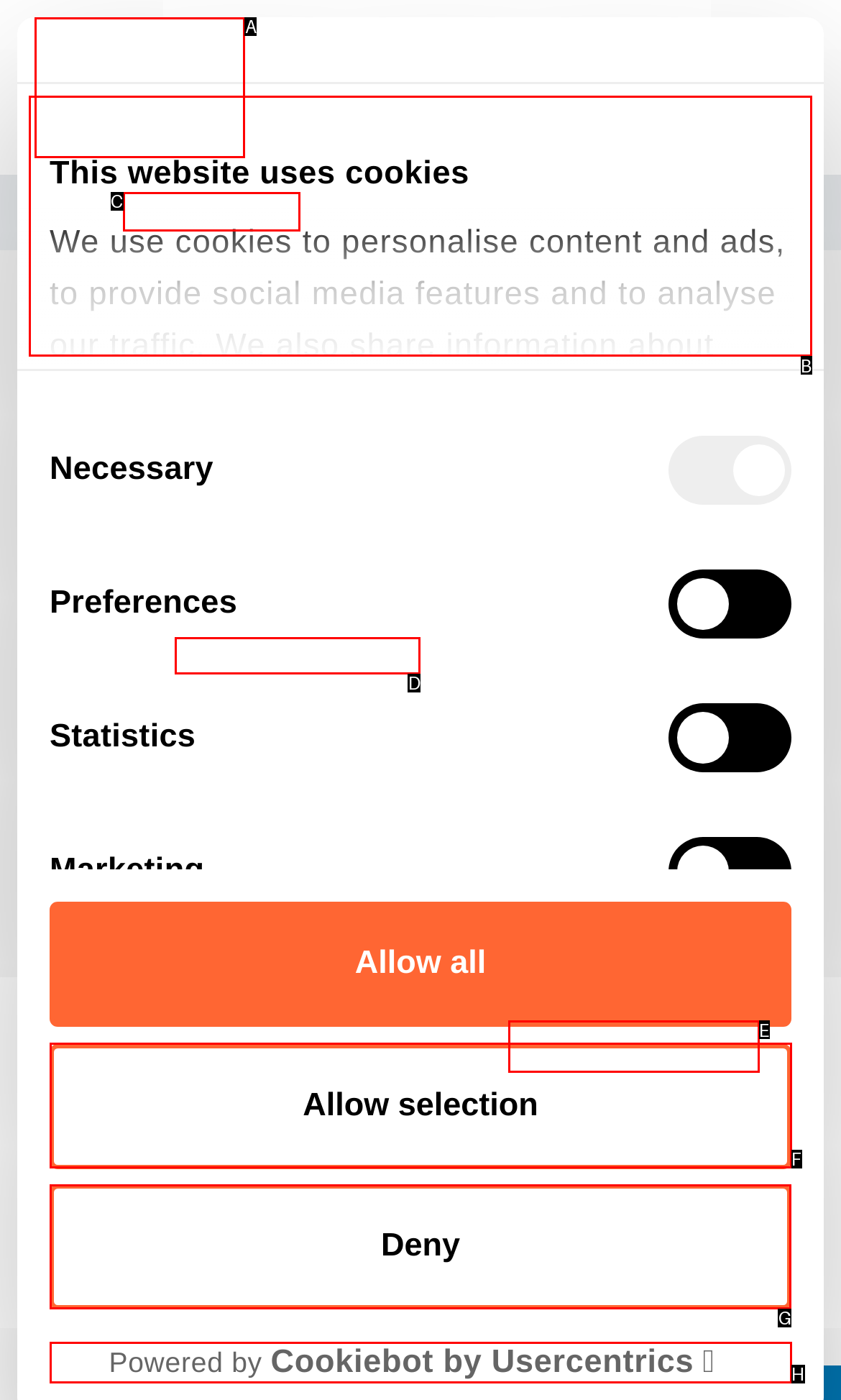Select the UI element that should be clicked to execute the following task: visit cheat slot apk page
Provide the letter of the correct choice from the given options.

None